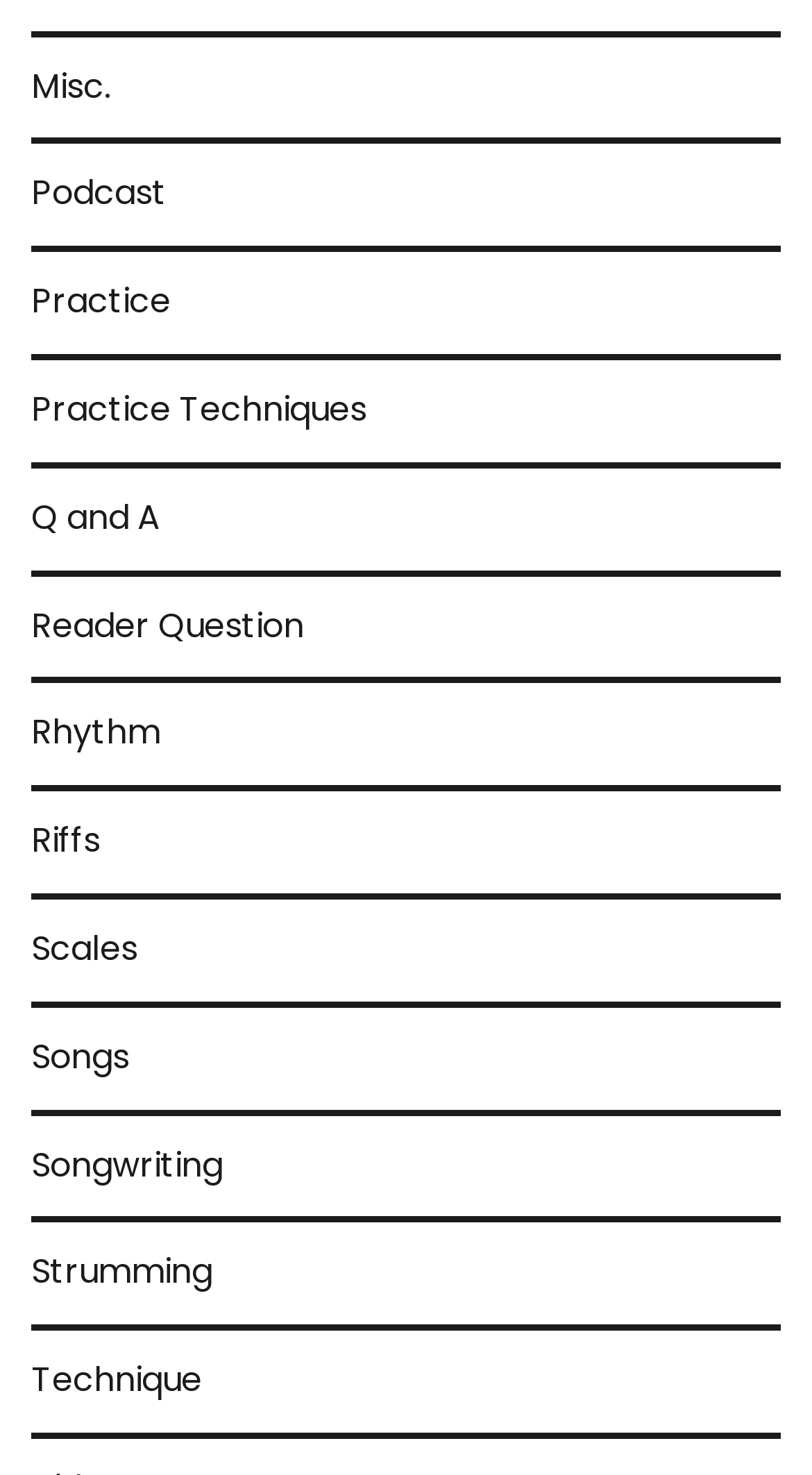Answer this question in one word or a short phrase: How many links are related to music techniques?

4